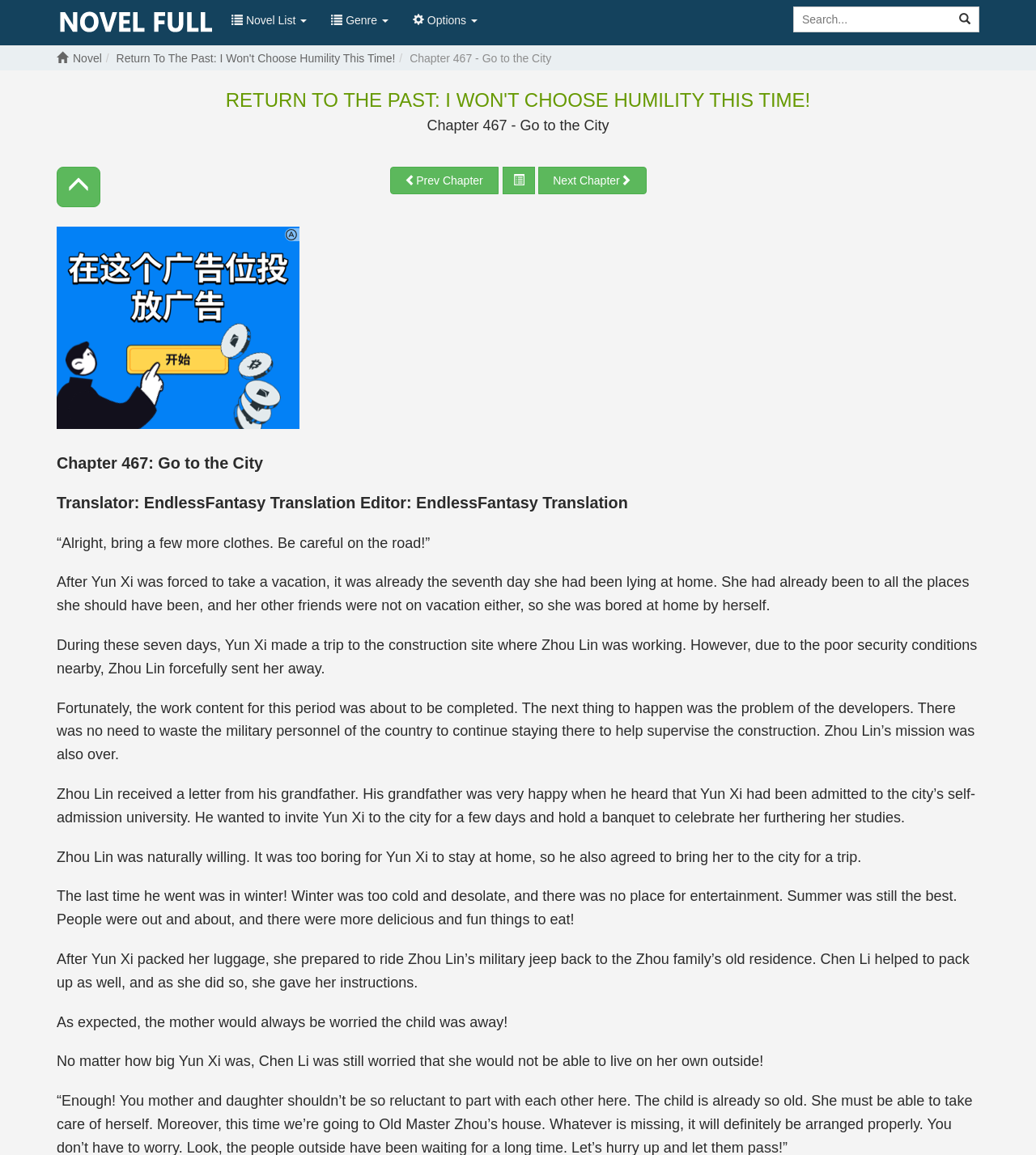Kindly respond to the following question with a single word or a brief phrase: 
What is the name of the novel?

Return To The Past: I Won't Choose Humility This Time!